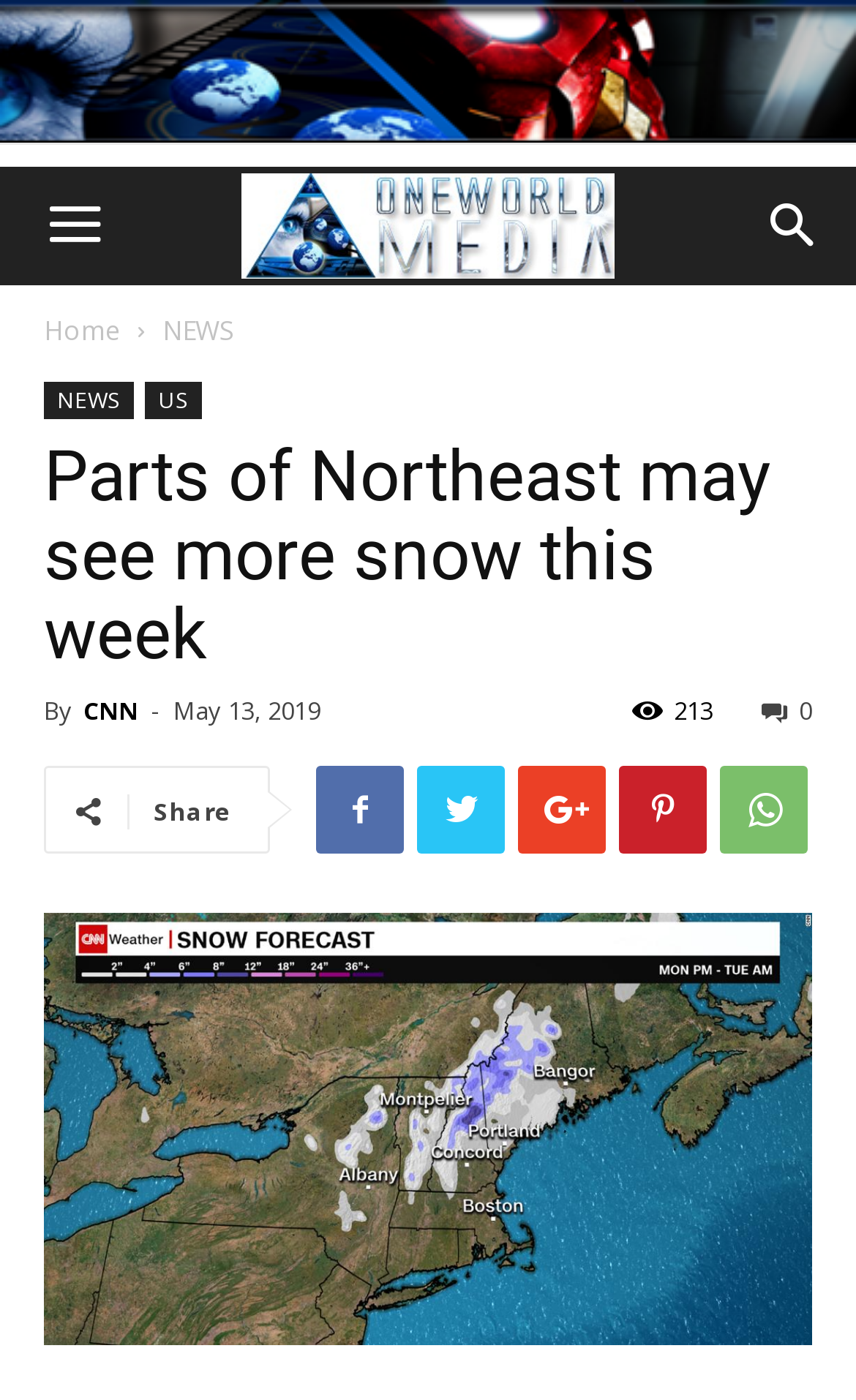Please locate and generate the primary heading on this webpage.

Parts of Northeast may see more snow this week